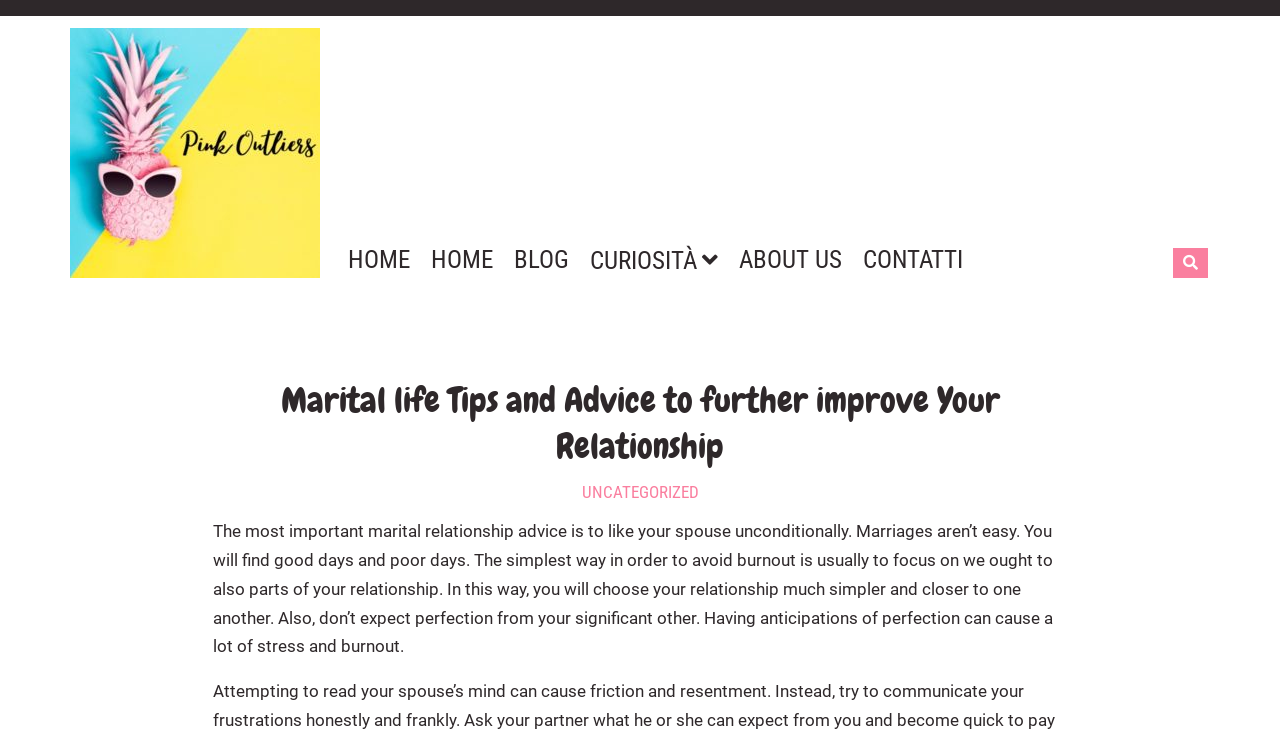What is the symbol at the top right corner?
Answer the question with a single word or phrase derived from the image.

Search icon